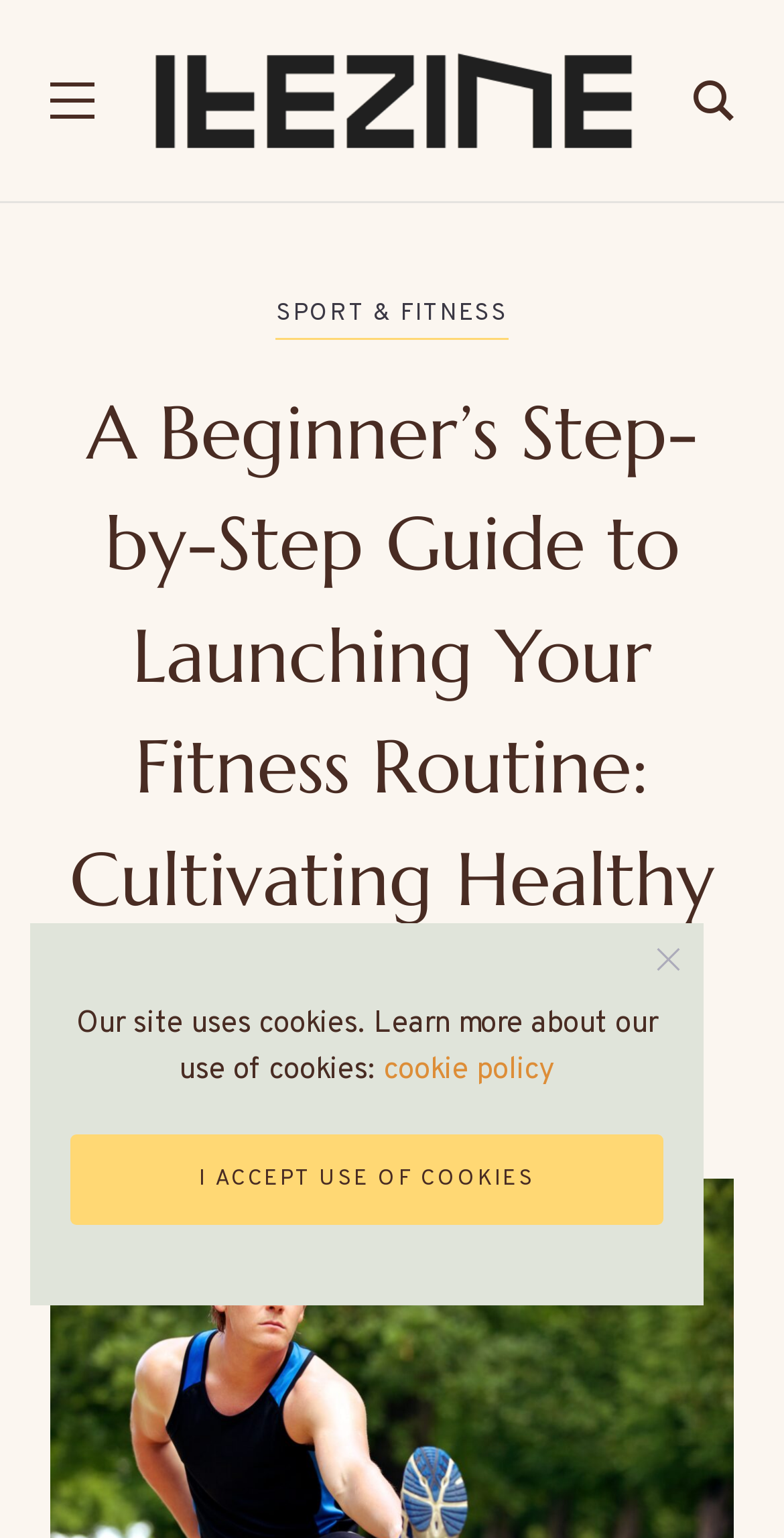Identify the bounding box coordinates for the UI element mentioned here: "I accept use of cookies". Provide the coordinates as four float values between 0 and 1, i.e., [left, top, right, bottom].

[0.09, 0.738, 0.846, 0.796]